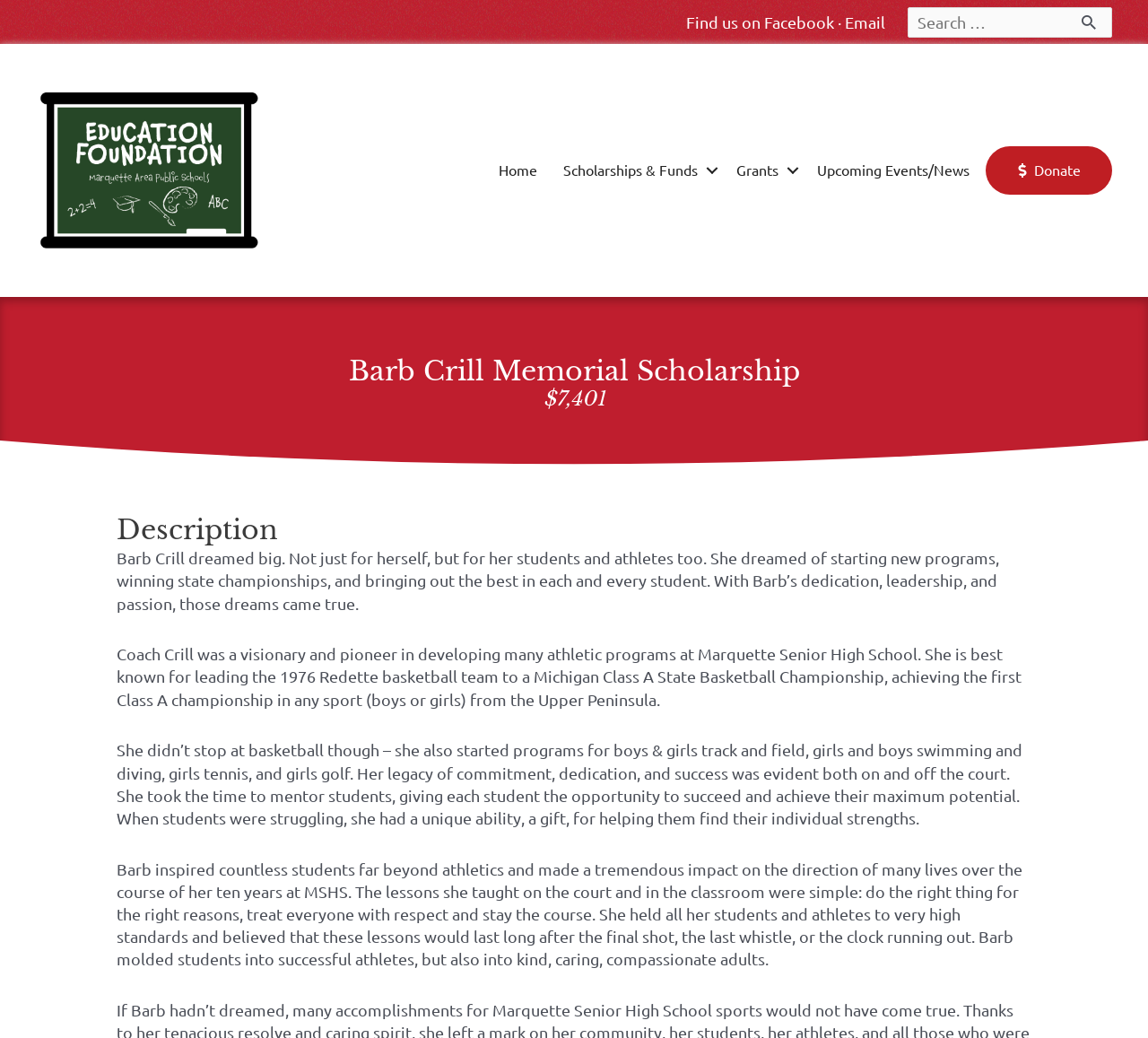Determine the bounding box coordinates of the clickable element to achieve the following action: 'Search for something'. Provide the coordinates as four float values between 0 and 1, formatted as [left, top, right, bottom].

[0.791, 0.007, 0.969, 0.036]